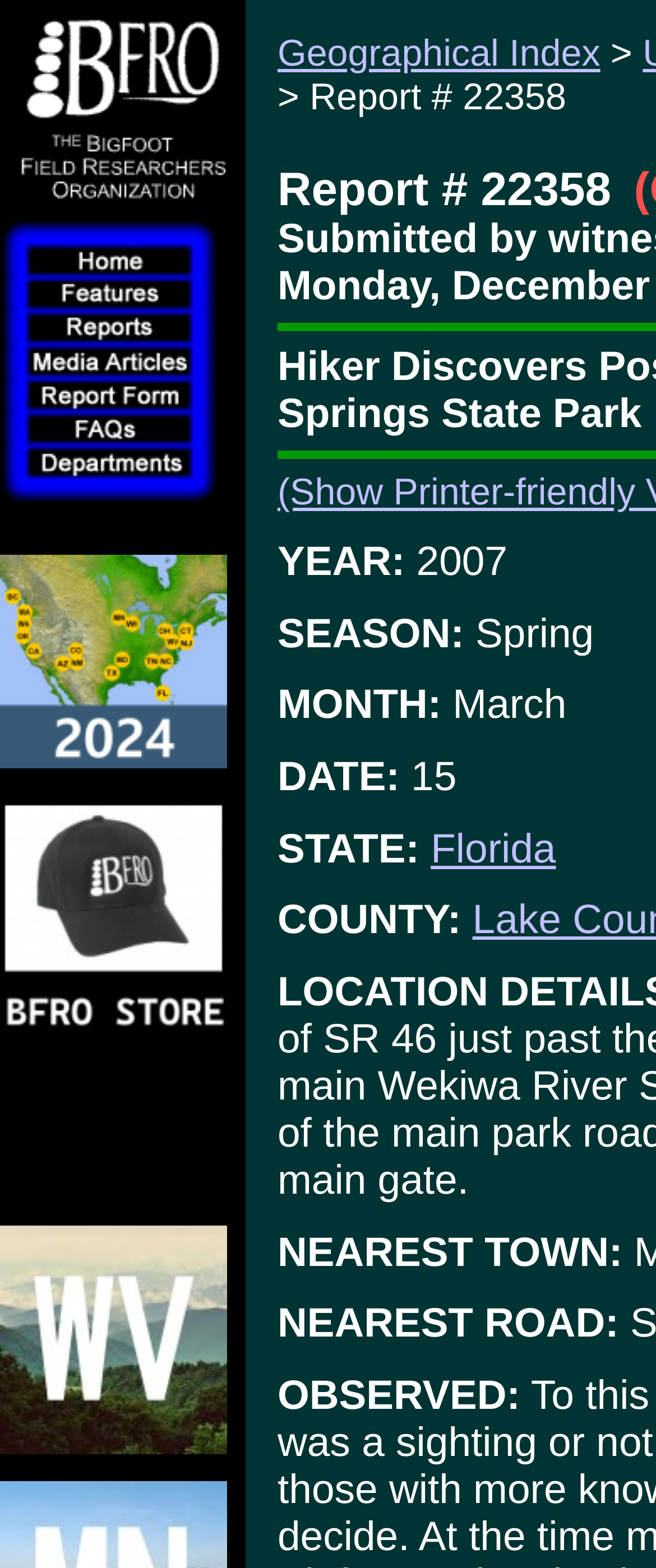What is the season of the report?
We need a detailed and exhaustive answer to the question. Please elaborate.

The season of the report can be found in the report details section, which is 'Spring'.